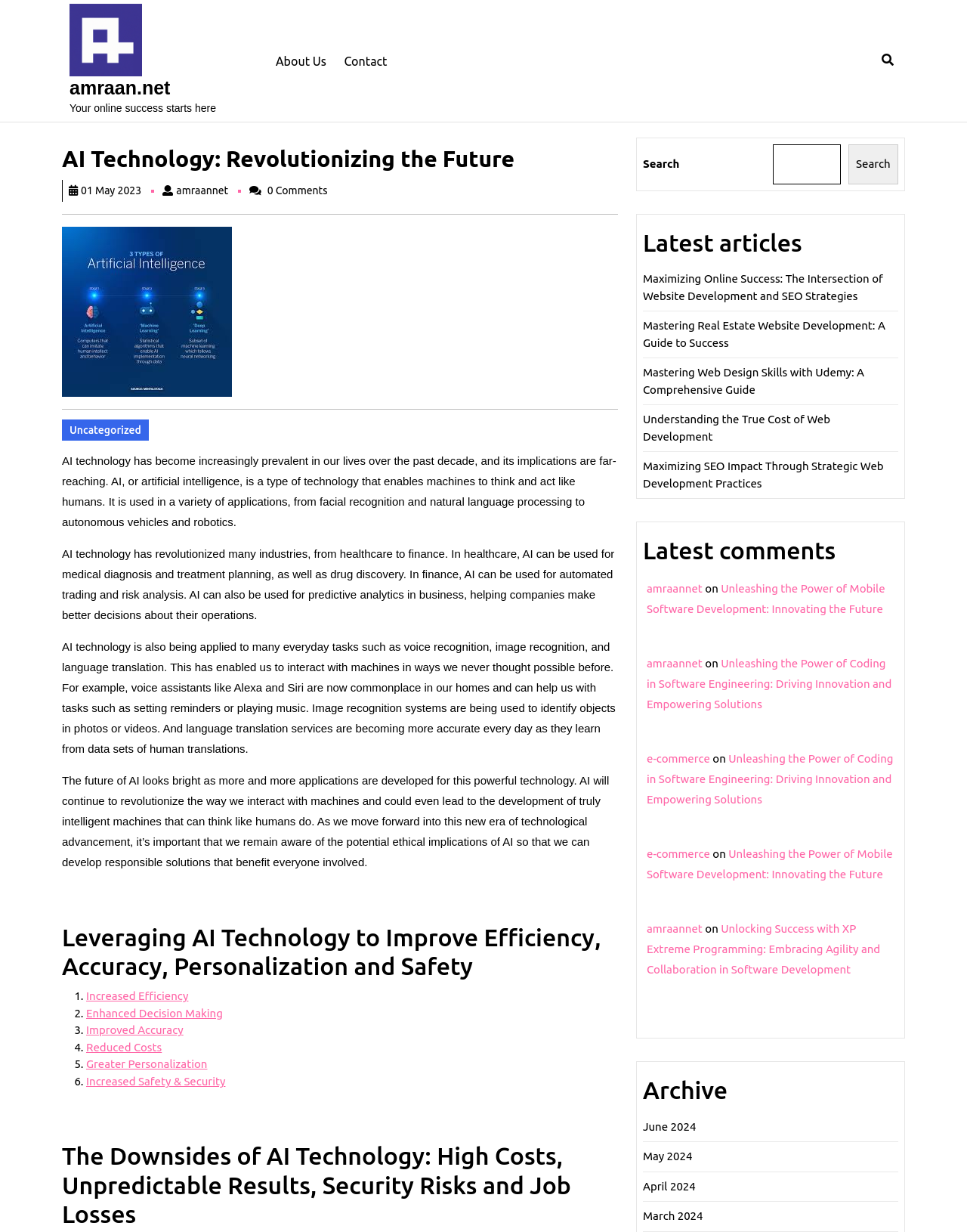Using the element description provided, determine the bounding box coordinates in the format (top-left x, top-left y, bottom-right x, bottom-right y). Ensure that all values are floating point numbers between 0 and 1. Element description: amraannet

[0.669, 0.533, 0.726, 0.544]